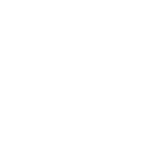Carefully examine the image and provide an in-depth answer to the question: What is the minimum order quantity of the product?

The minimum order quantity of the Aloevera Juice is specified as 100, meaning that customers must purchase at least 100 units of the product to meet the order requirement.